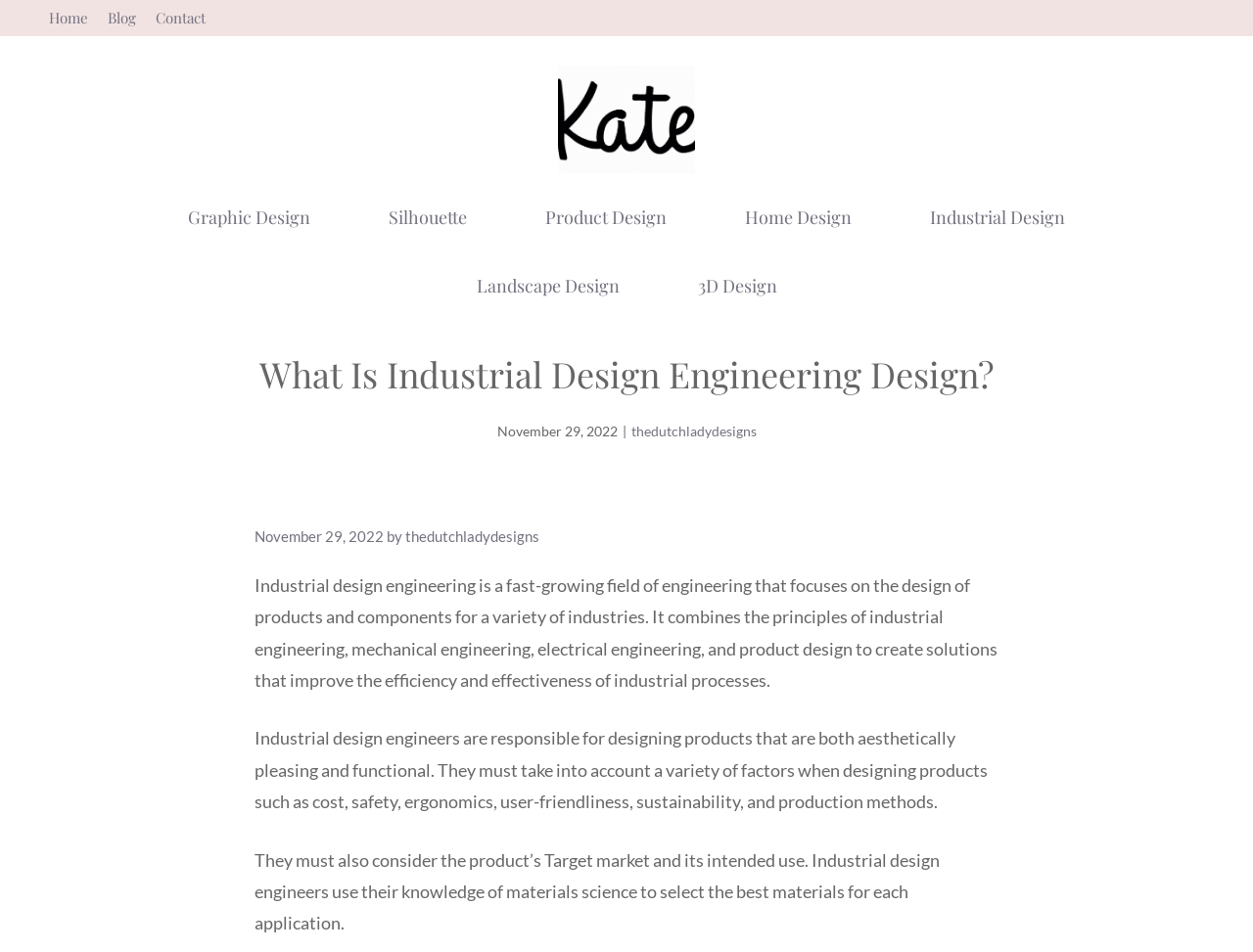Identify the main heading of the webpage and provide its text content.

What Is Industrial Design Engineering Design?